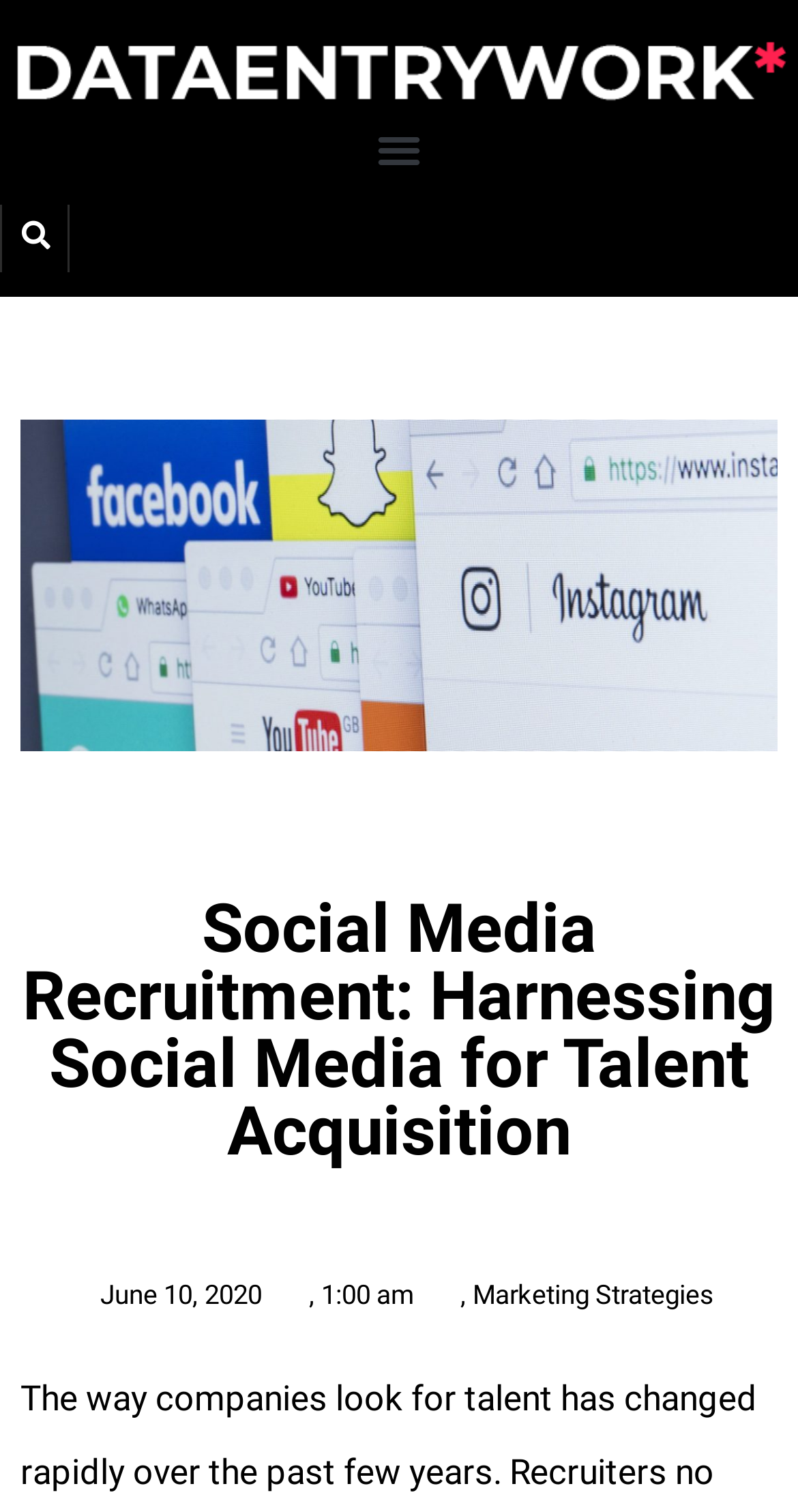Provide a brief response in the form of a single word or phrase:
What is the date of the article?

June 10, 2020